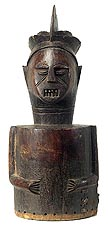Generate a comprehensive description of the image.

The image showcases a Mbete style reliquary guardian figure from Gabon, intricately carved from wood. This striking piece features a stylized head with distinct facial features, including a stern expression and crown-like top. The figure's torso is cylindrical, with arms positioned at its sides, suggesting a stance of protection and reverence. Such figures were traditionally crafted to honor and safeguard ancestral remains, reflecting a deep cultural belief in the power of ancestral spirits. This particular sculpture, standing 23 inches high, is priced at $600, as noted in its accompanying description. Mbete reliquary sculptures like this serve both a decorative purpose and a significant spiritual role, embodying the connection between the living and the deceased.